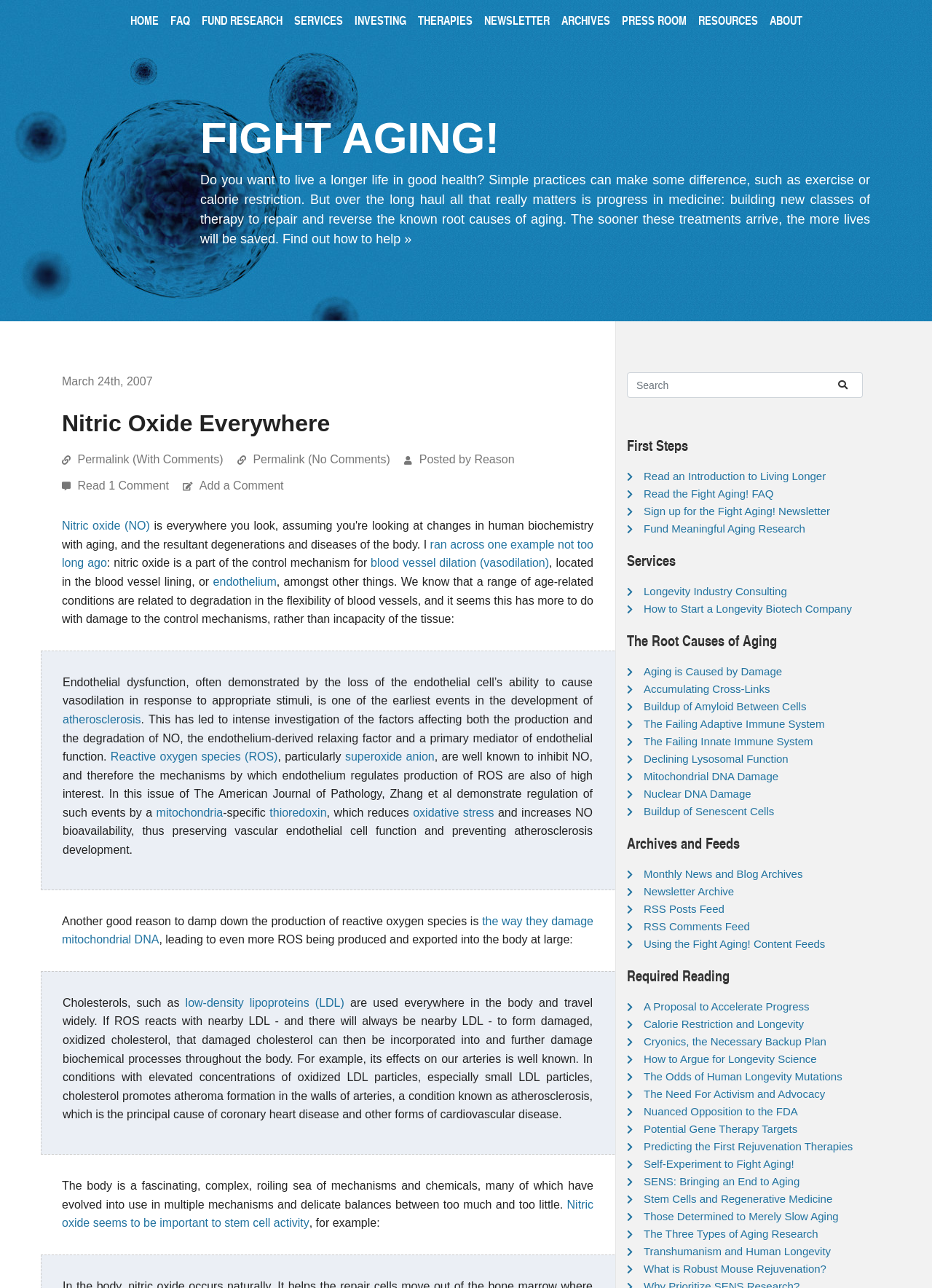Generate a detailed explanation of the webpage's features and information.

This webpage is about the importance of nitric oxide in human biochemistry, particularly in relation to aging and age-related diseases. At the top of the page, there is a navigation menu with links to various sections of the website, including "HOME", "FAQ", "FUND RESEARCH", and others.

Below the navigation menu, there is a heading "FIGHT AGING!" followed by a brief introduction to the importance of medical progress in combating aging and age-related diseases. A link "Find out how to help »" is provided for those interested in getting involved.

The main content of the page is divided into several sections. The first section discusses the role of nitric oxide in blood vessel dilation and its relation to age-related conditions. There is a blockquote with a quote from a scientific study, followed by a discussion of the importance of regulating reactive oxygen species (ROS) and their impact on nitric oxide production.

The next section explores the relationship between ROS and mitochondrial DNA damage, and how this can lead to further ROS production and oxidative stress. Another blockquote is provided, this time discussing the role of cholesterol and oxidized LDL particles in atherosclerosis.

The page also features a search box and a section with links to various resources, including an introduction to living longer, the Fight Aging! FAQ, and a newsletter sign-up. There are also links to services, such as longevity industry consulting and starting a longevity biotech company.

Additionally, the page has a section dedicated to the root causes of aging, with links to various articles discussing topics such as accumulating cross-links, buildup of amyloid between cells, and declining lysosomal function. Finally, there is a section with links to archives and feeds, including monthly news and blog archives, newsletter archives, and RSS feeds.